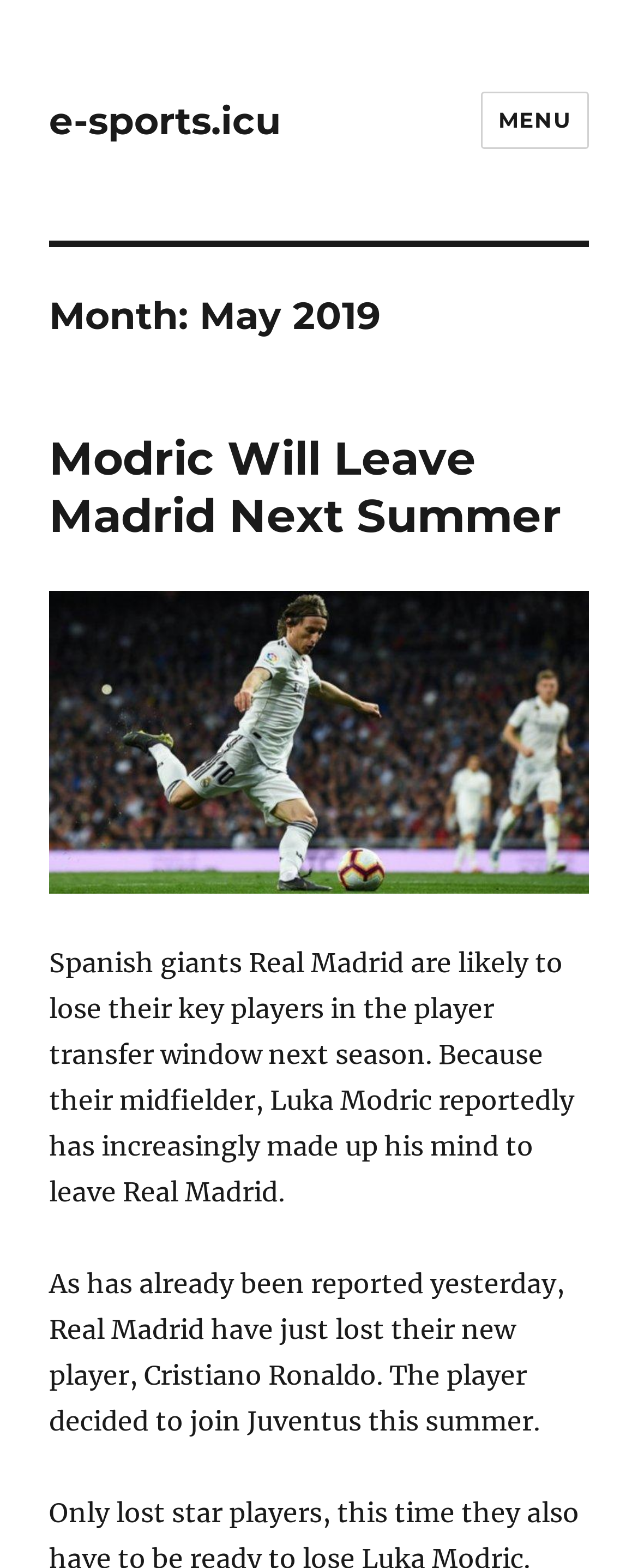Given the element description "Menu", identify the bounding box of the corresponding UI element.

[0.753, 0.058, 0.923, 0.095]